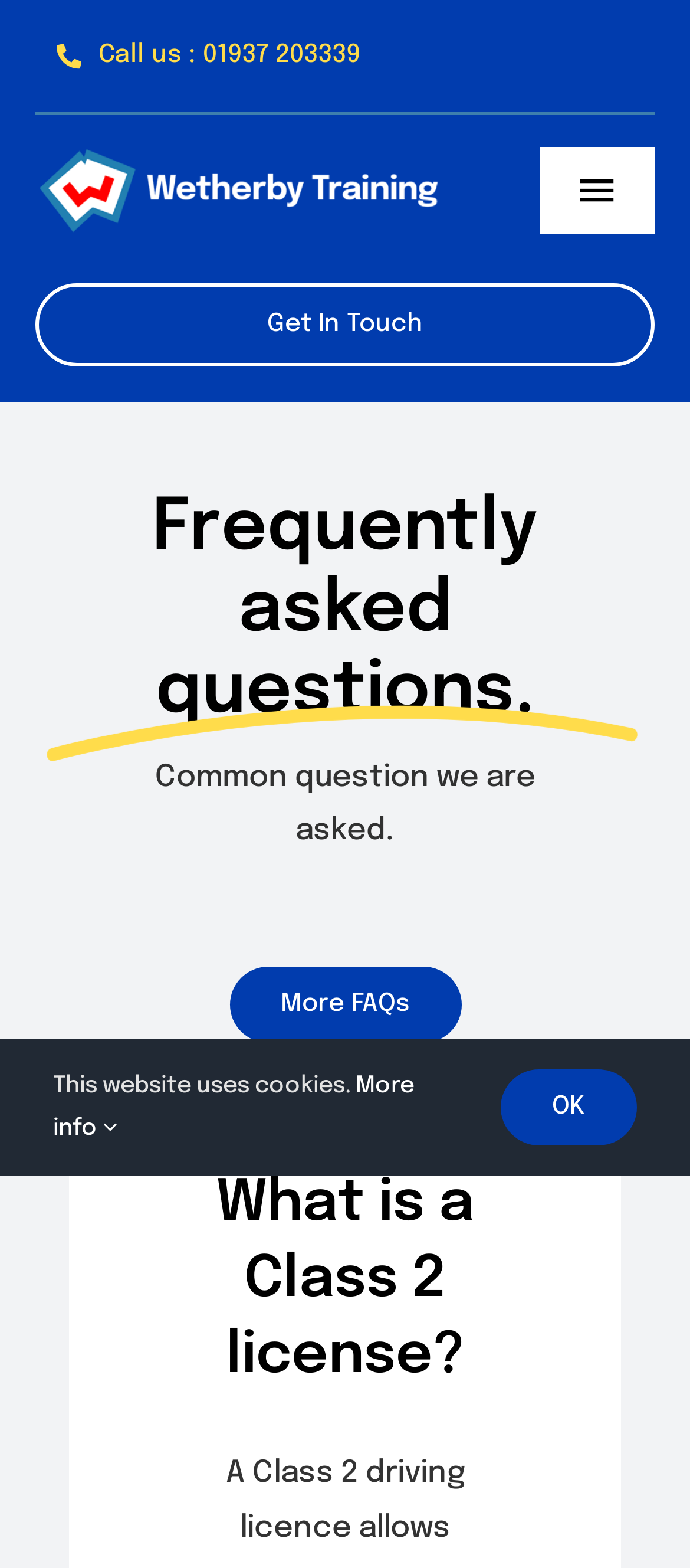Determine the bounding box coordinates of the element that should be clicked to execute the following command: "Get in touch with us".

[0.051, 0.18, 0.949, 0.233]